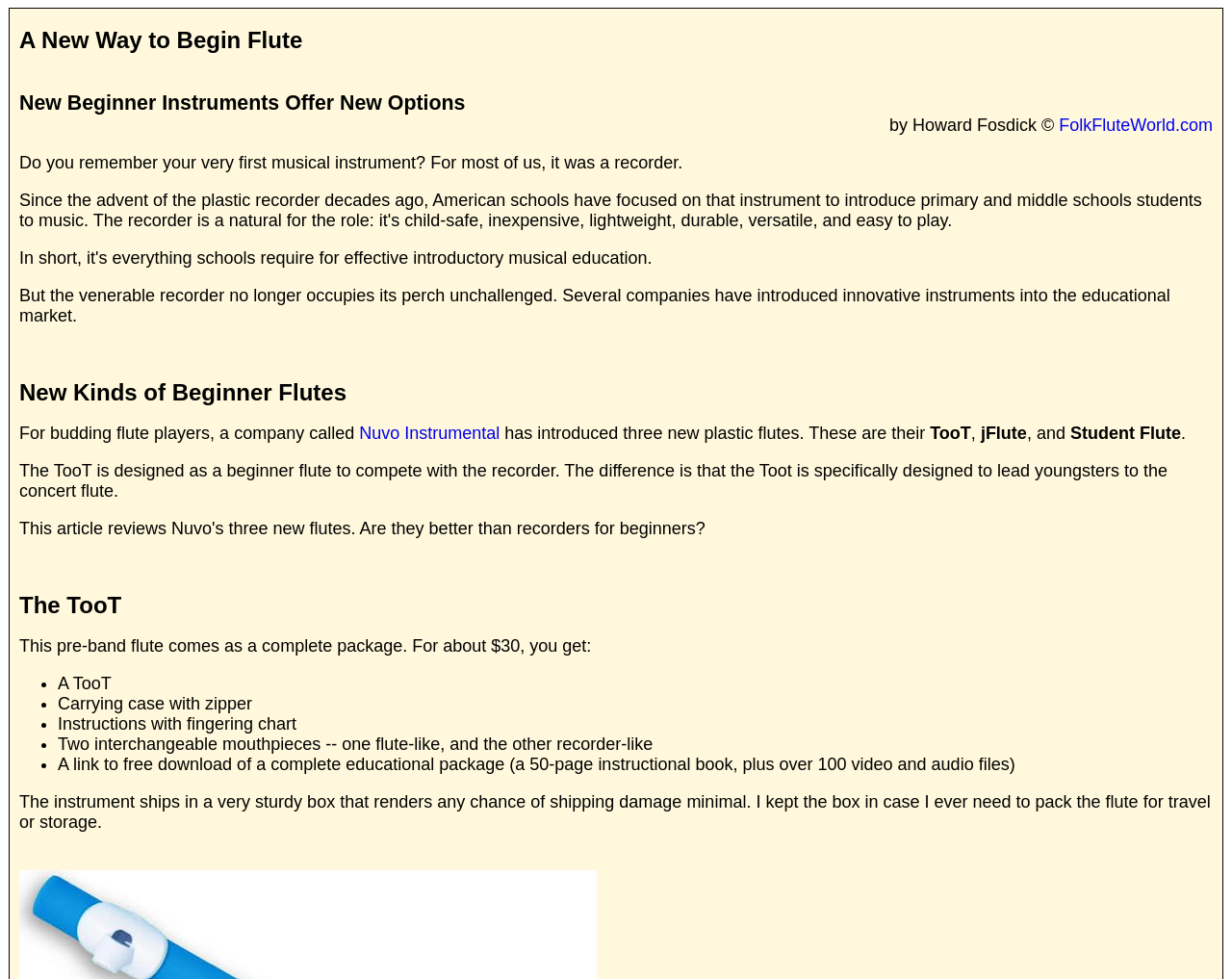Locate the primary heading on the webpage and return its text.

A New Way to Begin Flute